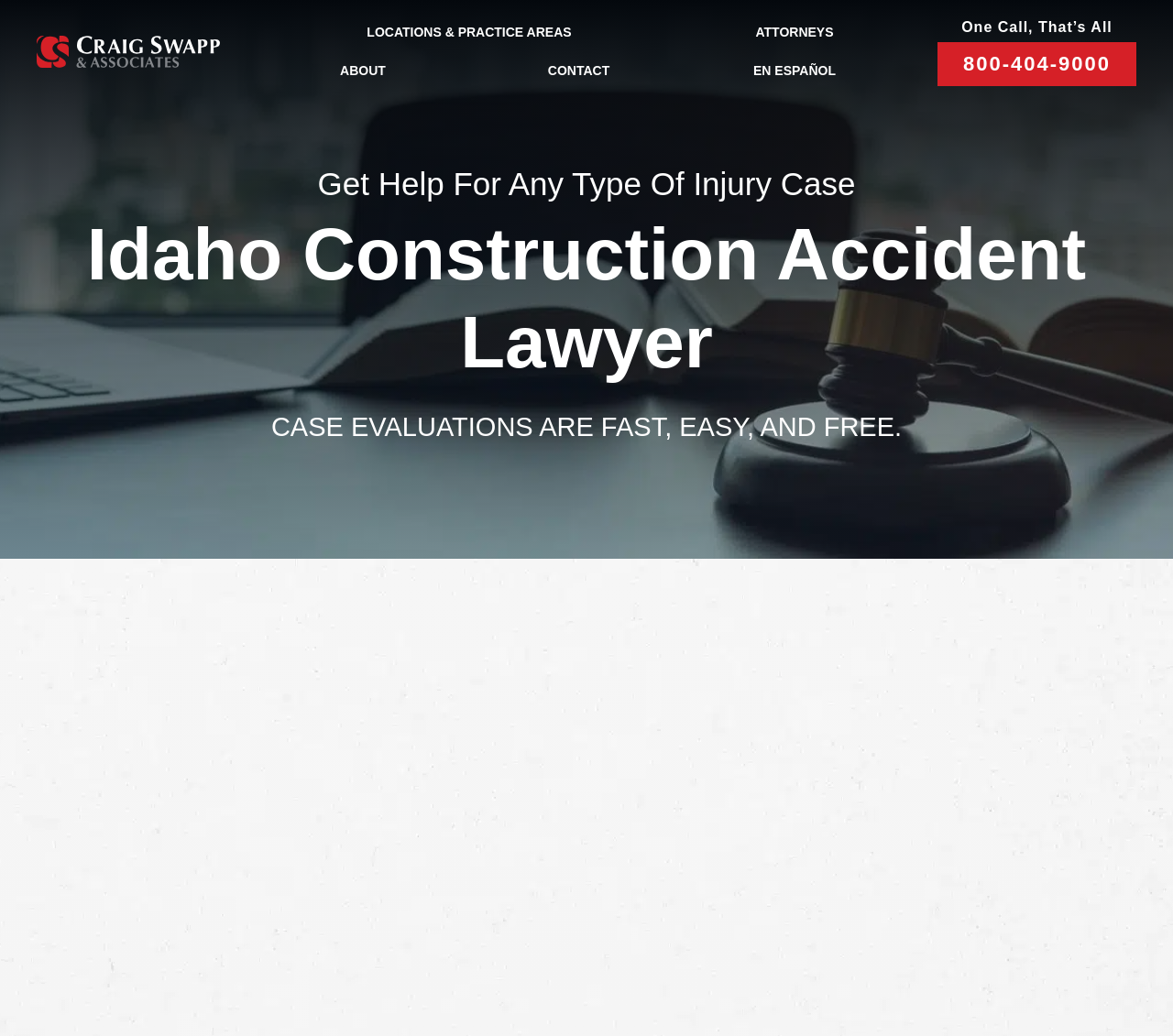What is the phone number to contact the law firm?
Give a detailed and exhaustive answer to the question.

I found the phone number by looking at the link element with the text '800-404-9000' which is located at the top of the webpage.